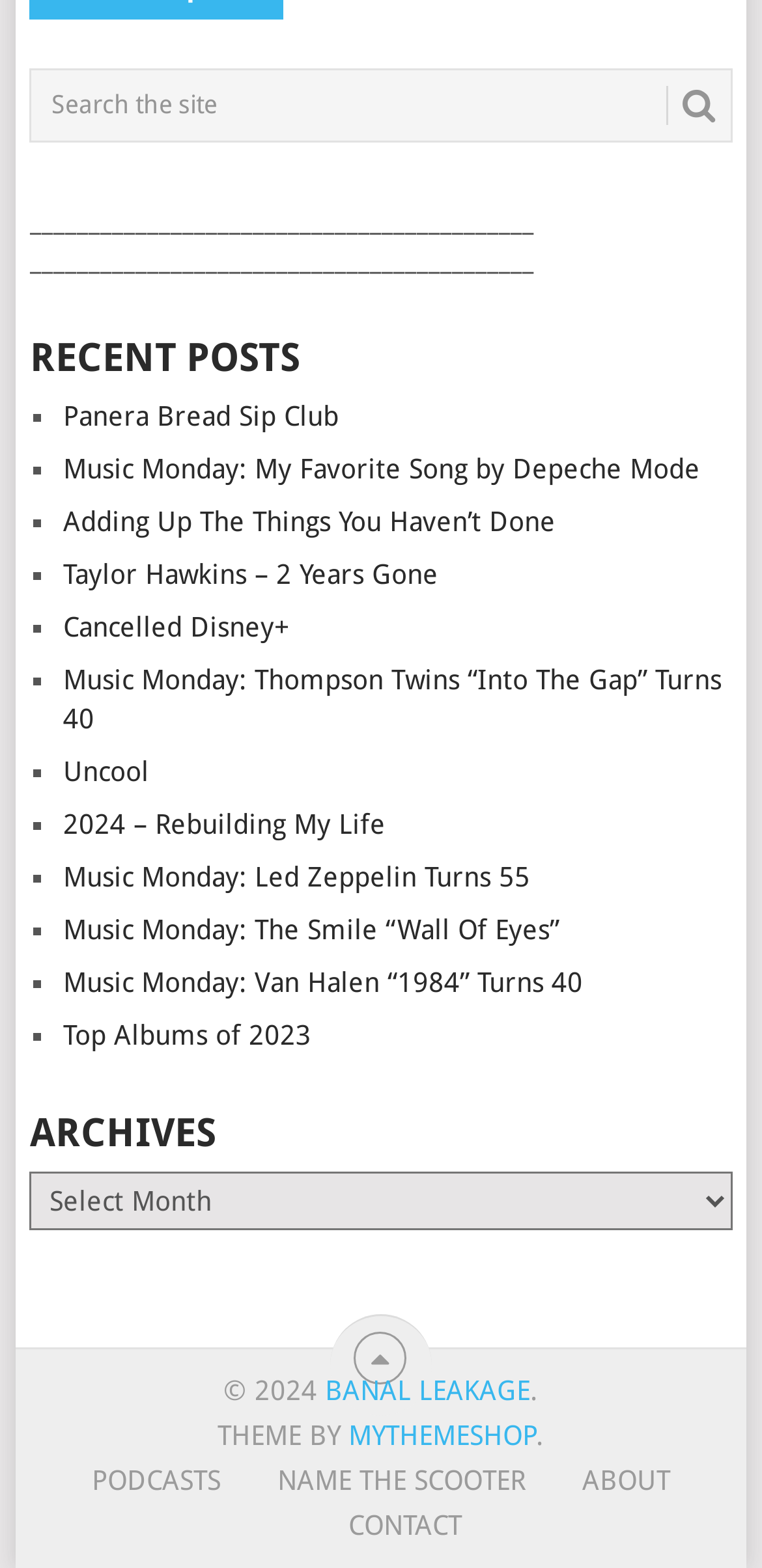Determine the bounding box coordinates in the format (top-left x, top-left y, bottom-right x, bottom-right y). Ensure all values are floating point numbers between 0 and 1. Identify the bounding box of the UI element described by: 2024 – Rebuilding My Life

[0.083, 0.515, 0.506, 0.535]